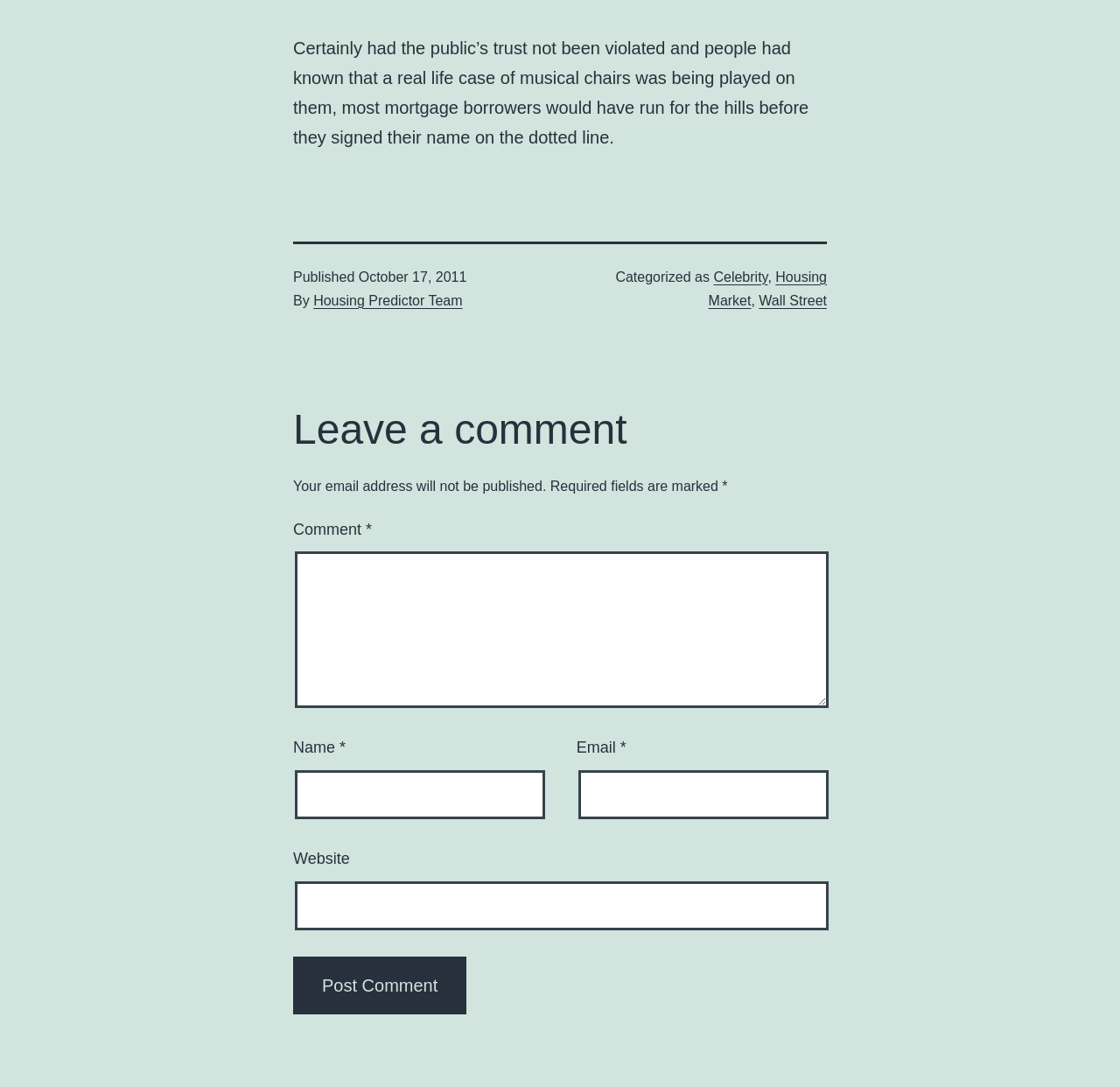Could you highlight the region that needs to be clicked to execute the instruction: "Post a comment"?

[0.262, 0.88, 0.417, 0.934]